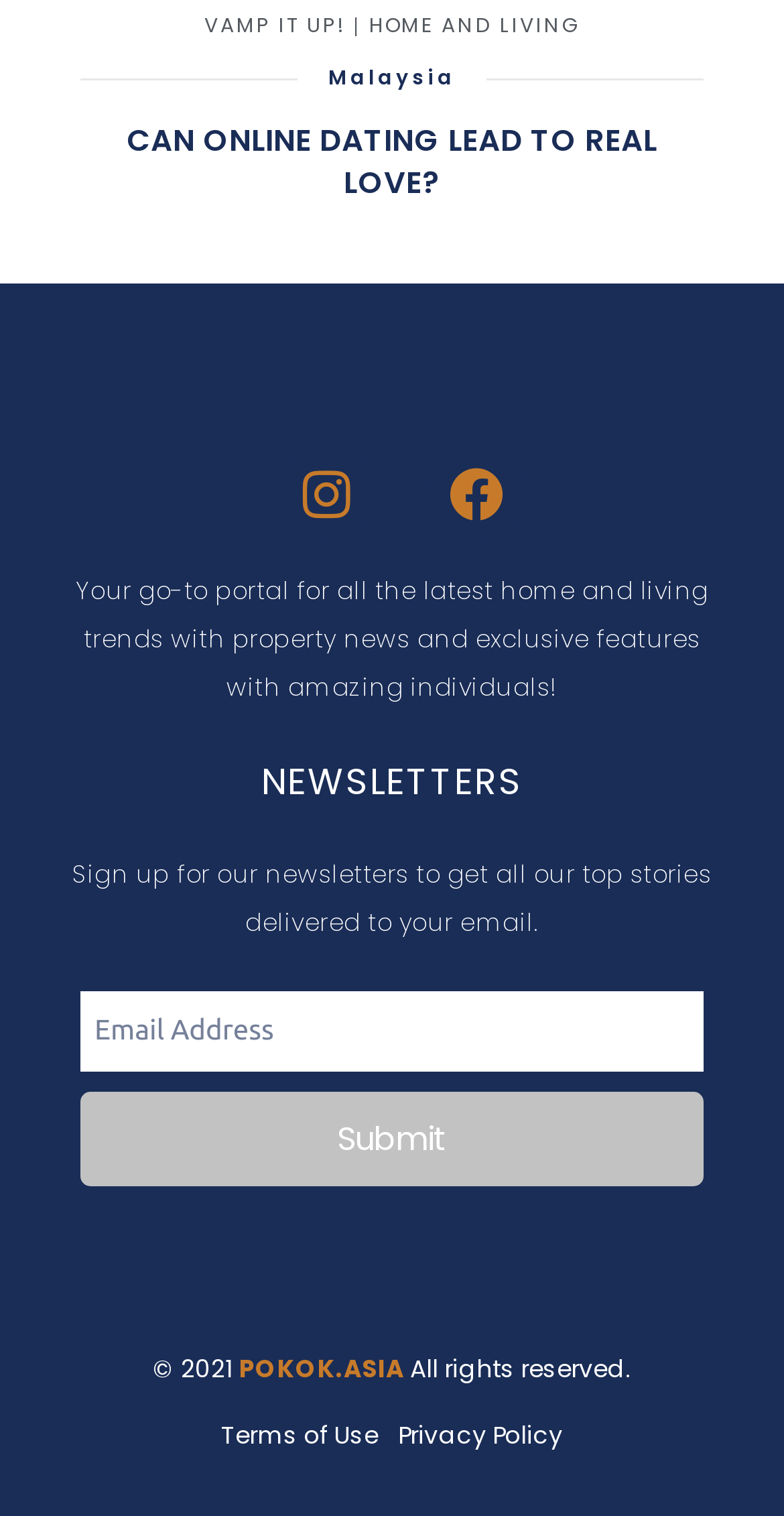Find the bounding box coordinates of the clickable element required to execute the following instruction: "Read about CAN ONLINE DATING LEAD TO REAL LOVE?". Provide the coordinates as four float numbers between 0 and 1, i.e., [left, top, right, bottom].

[0.128, 0.079, 0.872, 0.135]